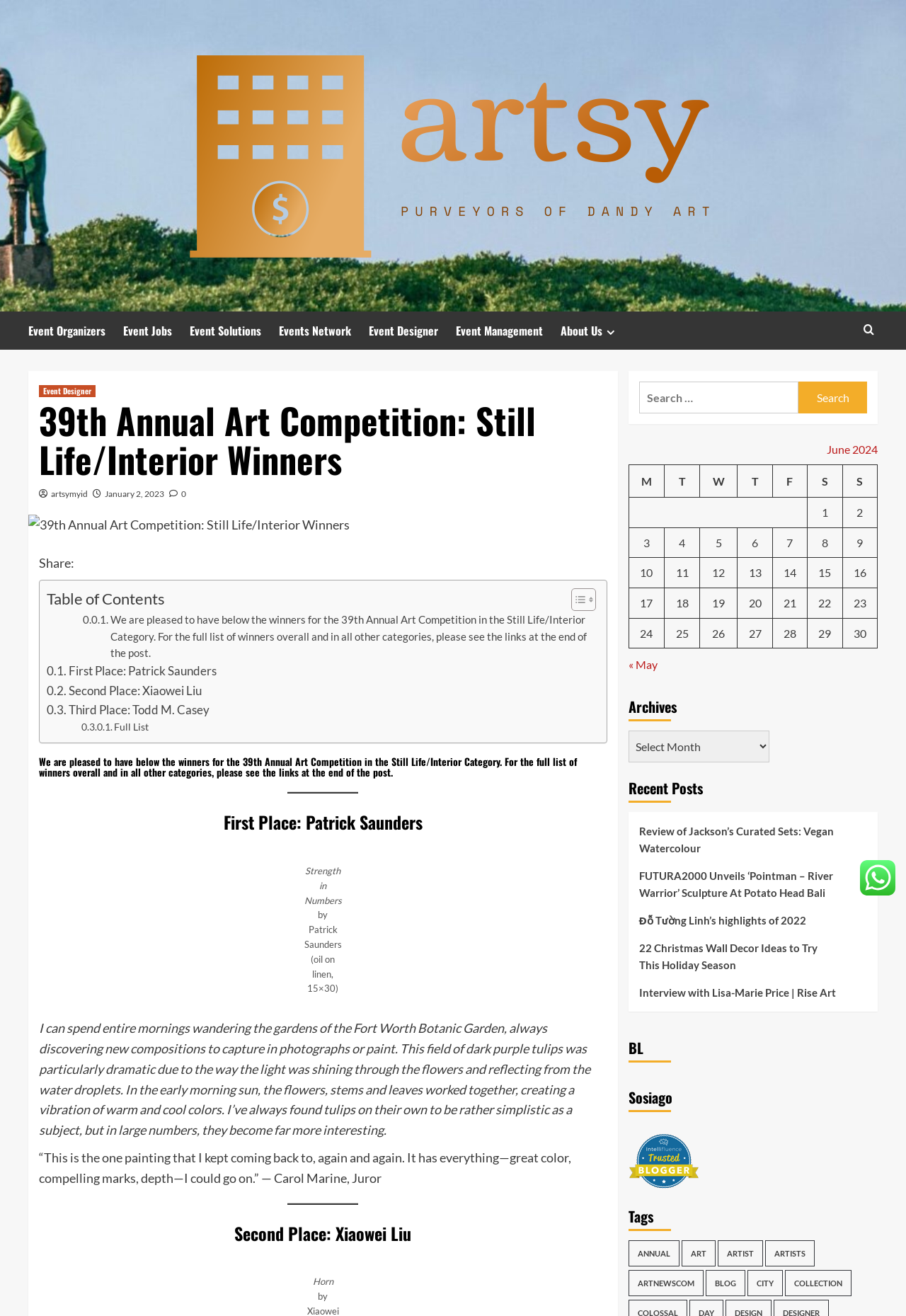Predict the bounding box coordinates of the area that should be clicked to accomplish the following instruction: "Search for something". The bounding box coordinates should consist of four float numbers between 0 and 1, i.e., [left, top, right, bottom].

[0.693, 0.282, 0.969, 0.322]